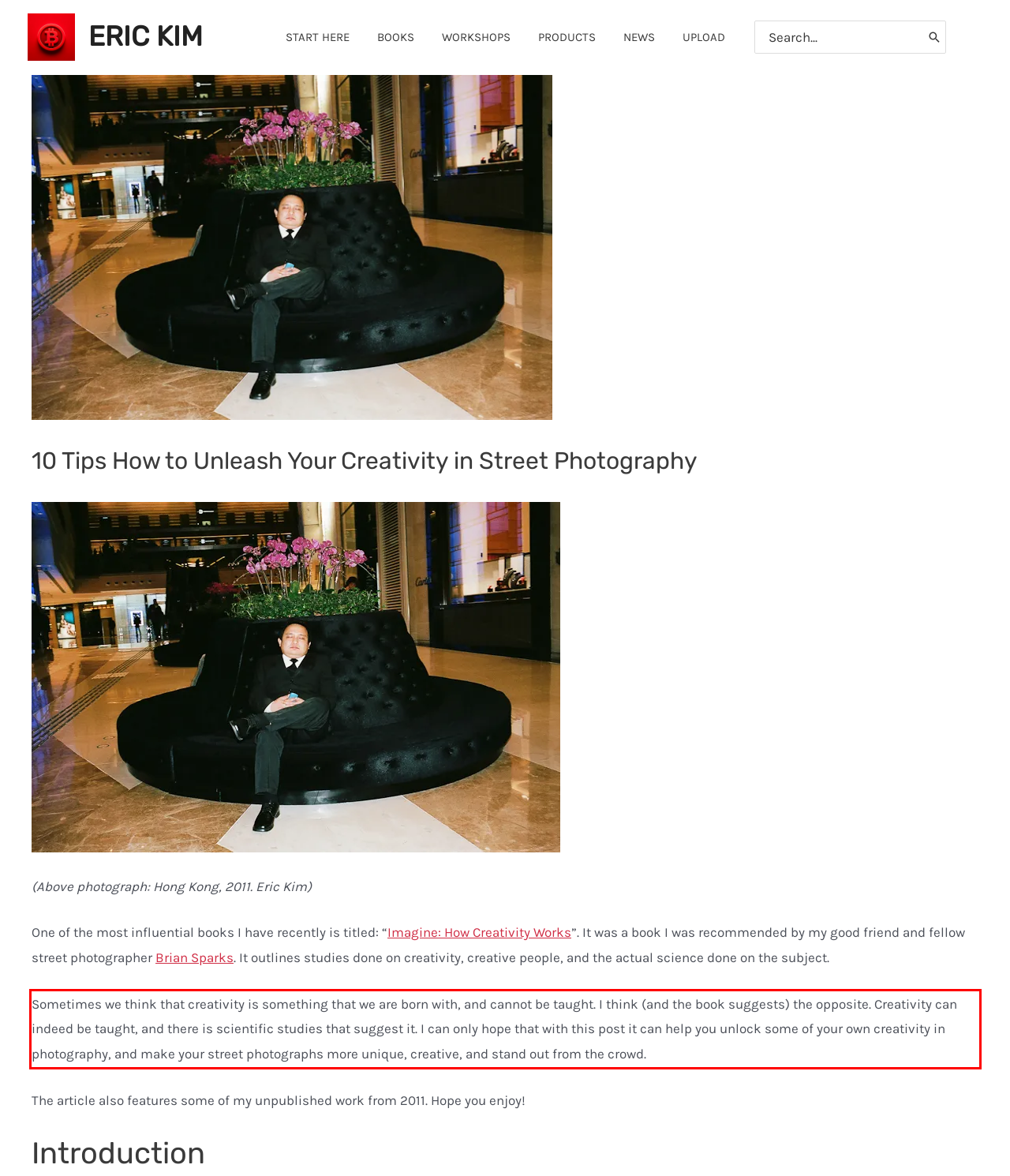From the given screenshot of a webpage, identify the red bounding box and extract the text content within it.

Sometimes we think that creativity is something that we are born with, and cannot be taught. I think (and the book suggests) the opposite. Creativity can indeed be taught, and there is scientific studies that suggest it. I can only hope that with this post it can help you unlock some of your own creativity in photography, and make your street photographs more unique, creative, and stand out from the crowd.